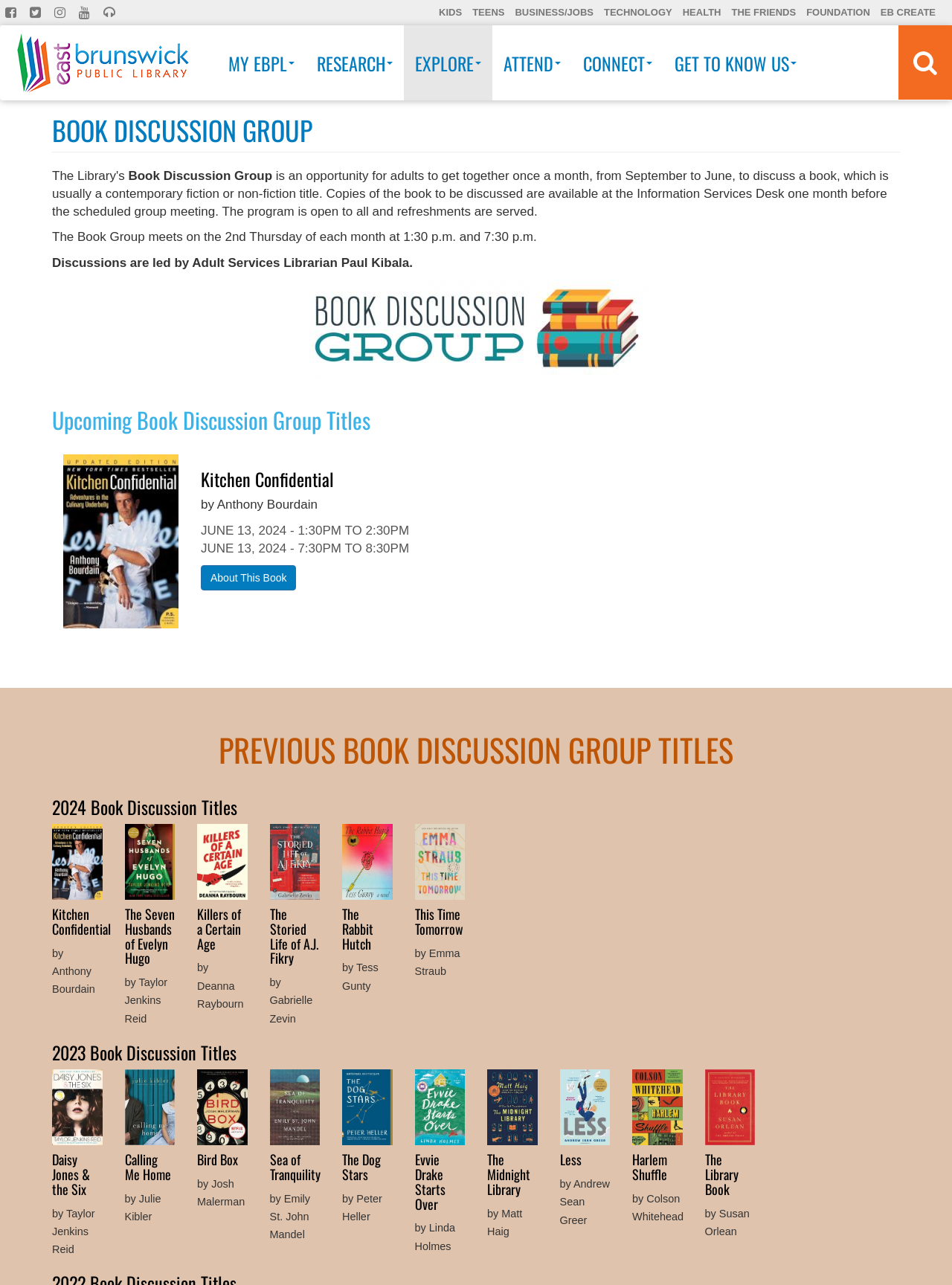Find the bounding box coordinates for the element described here: "Evvie Drake Starts Over".

[0.436, 0.895, 0.468, 0.944]